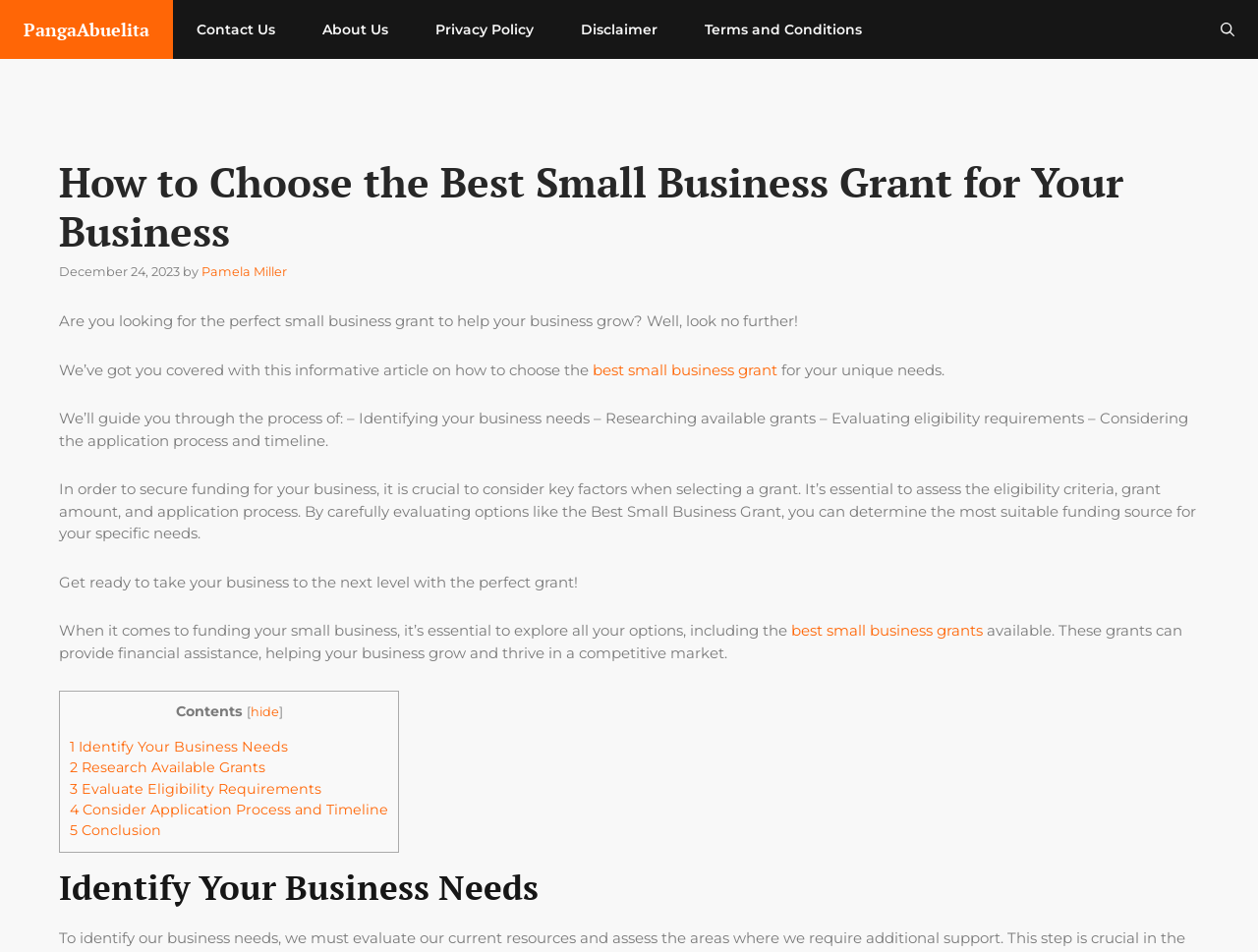Provide an in-depth caption for the webpage.

This webpage is about choosing the best small business grant for a business. At the top, there is a navigation bar with links to "PangaAbuelita", "Contact Us", "About Us", "Privacy Policy", "Disclaimer", and "Terms and Conditions". On the right side of the navigation bar, there is a search button.

Below the navigation bar, there is a header section with a title "How to Choose the Best Small Business Grant for Your Business" and a time stamp "December 24, 2023". The author of the article is "Pamela Miller".

The main content of the webpage is divided into several sections. The first section introduces the topic, stating that the article will guide the reader through the process of choosing the best small business grant. The section is followed by a brief overview of the importance of considering key factors when selecting a grant.

The next section is a list of contents, which includes links to different parts of the article, such as "Identify Your Business Needs", "Research Available Grants", "Evaluate Eligibility Requirements", "Consider Application Process and Timeline", and "Conclusion".

Below the list of contents, there is a section titled "Identify Your Business Needs", which is the first part of the article. The rest of the article is not visible in this screenshot, but it likely continues with the other sections mentioned in the list of contents.